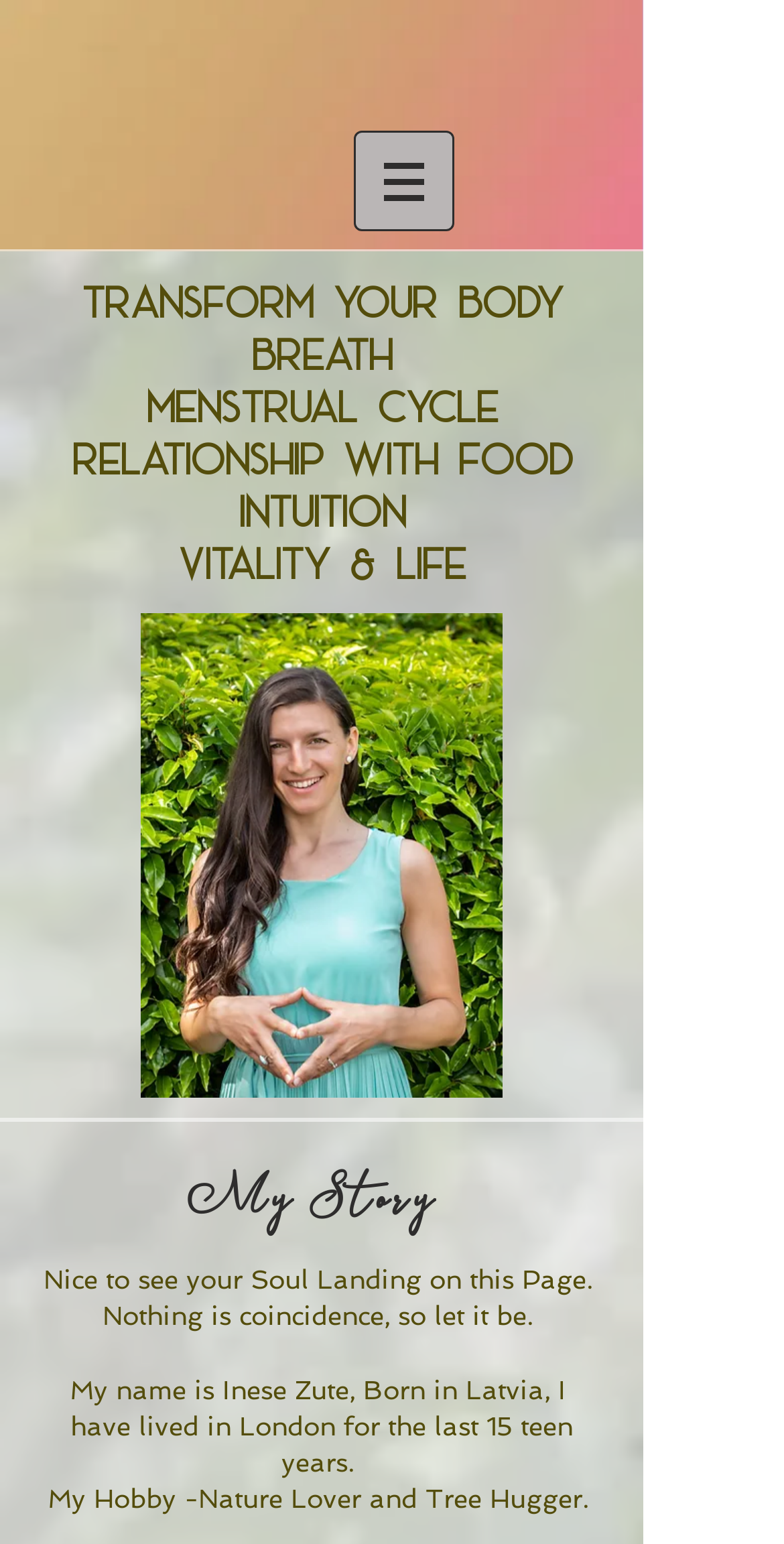What is the coach's name?
Using the image as a reference, answer with just one word or a short phrase.

Inese Zute